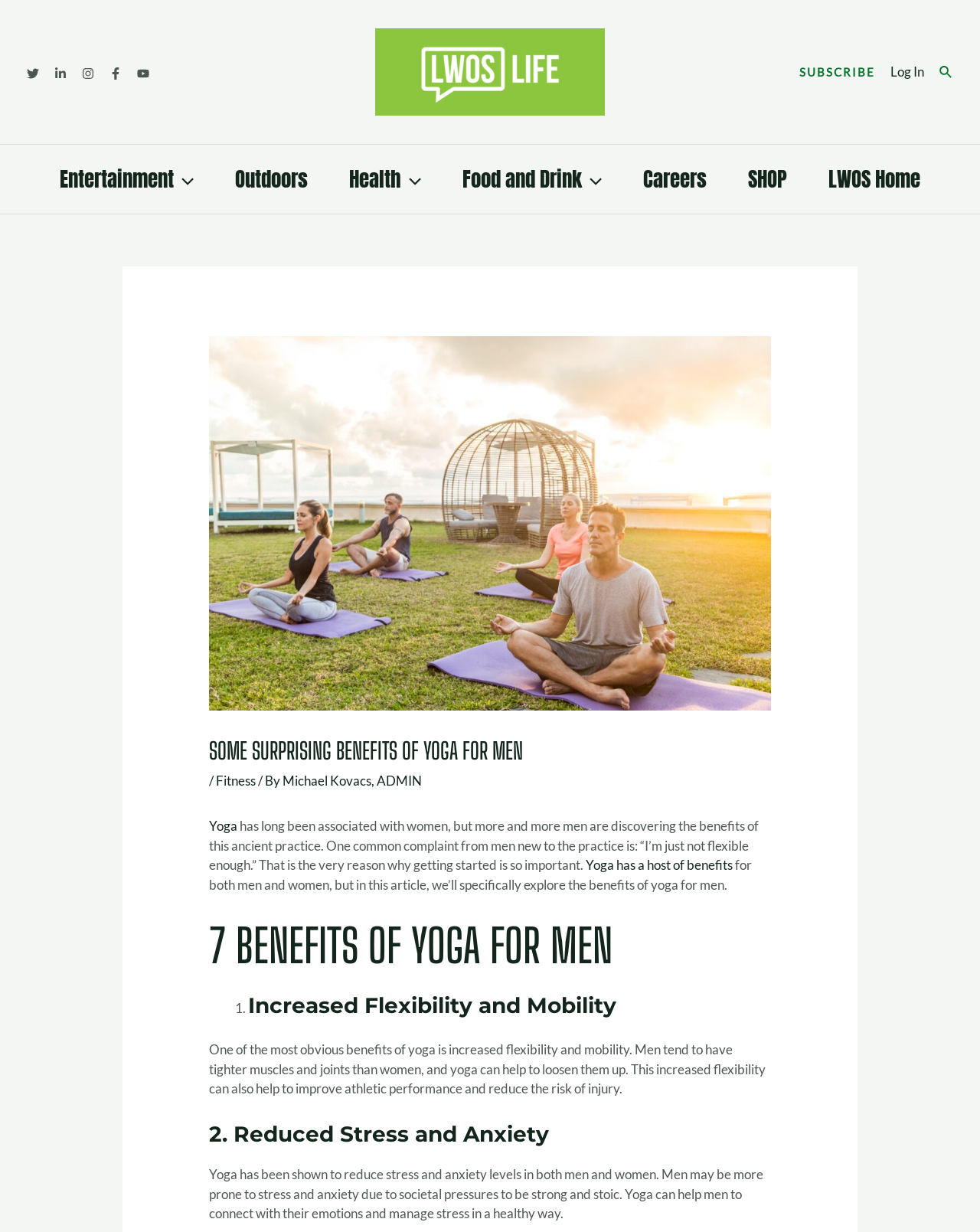Give the bounding box coordinates for this UI element: "Search". The coordinates should be four float numbers between 0 and 1, arranged as [left, top, right, bottom].

[0.958, 0.051, 0.973, 0.066]